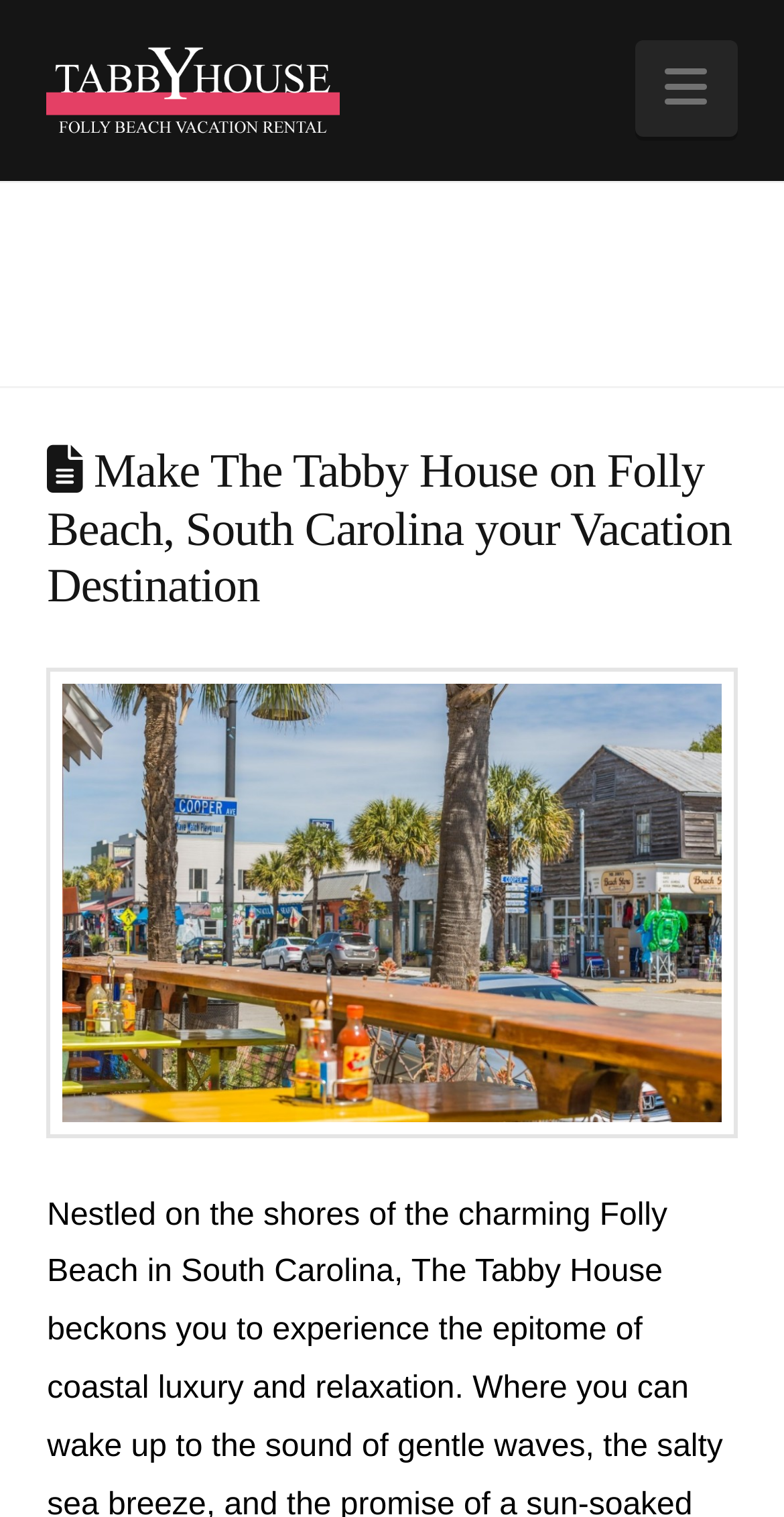Describe the webpage meticulously, covering all significant aspects.

The webpage is about The Tabby House, a vacation rental on Folly Beach, South Carolina. At the top left of the page, there is a link and an image, both labeled "The Tabby House", which likely serve as a logo or branding element. To the top right, there is a navigation button labeled "Navigation", which is not currently expanded.

Below the top section, there is a layout table that spans most of the page's width. Within this table, there is a heading that reads "Make The Tabby House on Folly Beach, South Carolina your Vacation Destination", which is prominently displayed and likely serves as the main title of the page.